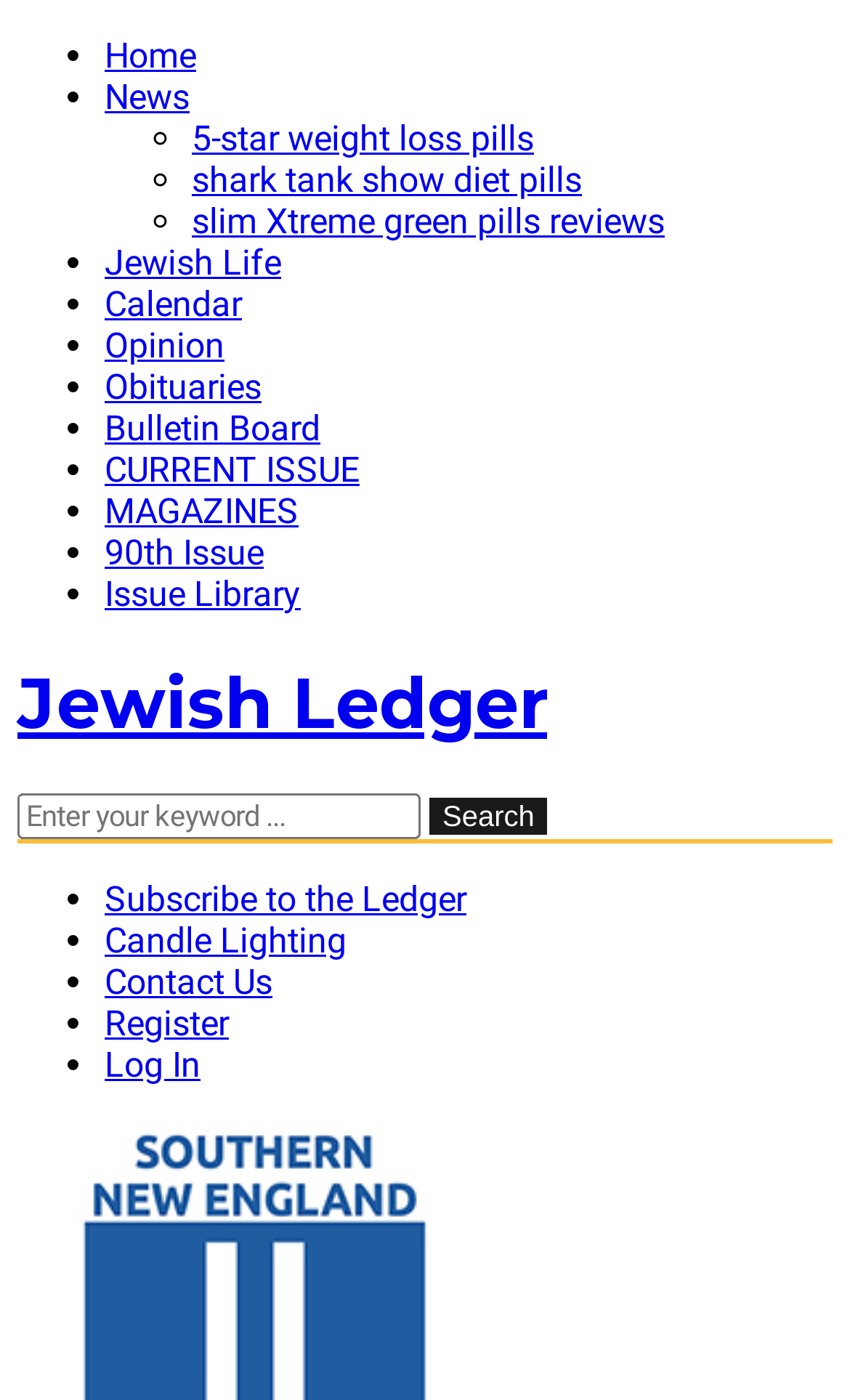What is the function of the list markers?
Please respond to the question with as much detail as possible.

The list markers (•, ◦) are used to separate and highlight navigation links, making it easier for users to navigate through the website's sections and categories.